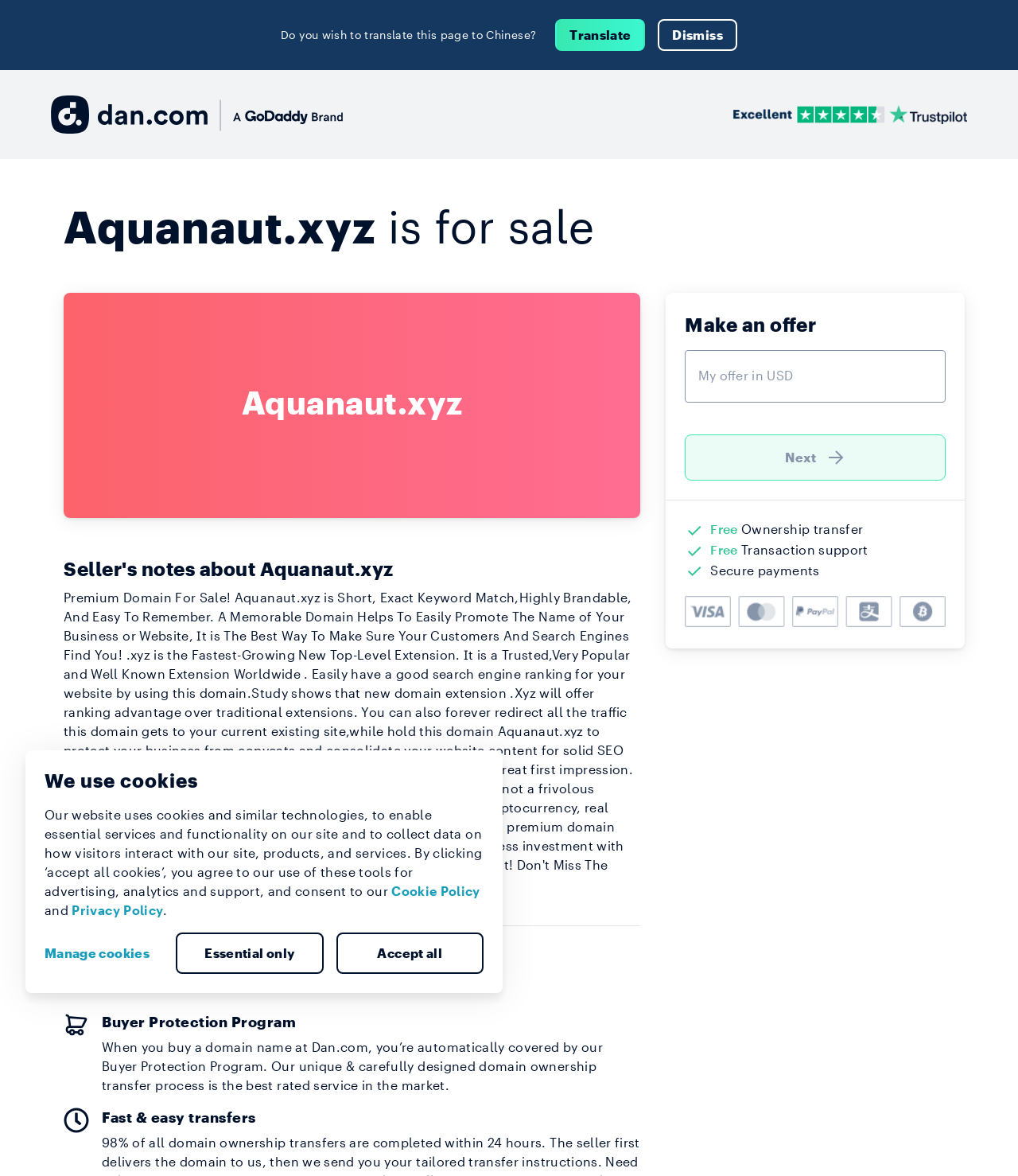Show the bounding box coordinates for the element that needs to be clicked to execute the following instruction: "Click Trustpilot logo". Provide the coordinates in the form of four float numbers between 0 and 1, i.e., [left, top, right, bottom].

[0.72, 0.087, 0.95, 0.108]